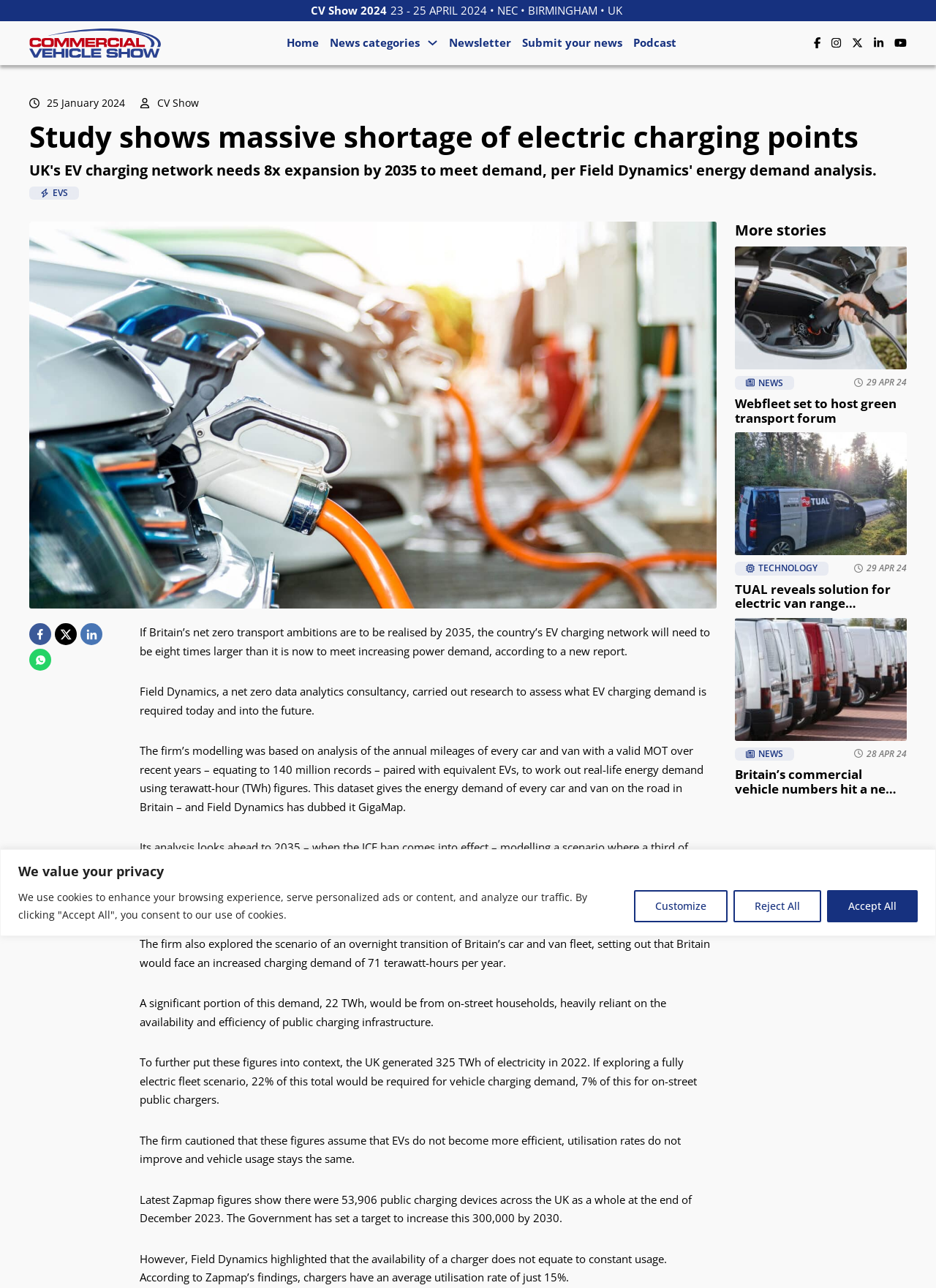Bounding box coordinates are specified in the format (top-left x, top-left y, bottom-right x, bottom-right y). All values are floating point numbers bounded between 0 and 1. Please provide the bounding box coordinate of the region this sentence describes: alt="CV Show logo"

[0.031, 0.022, 0.172, 0.045]